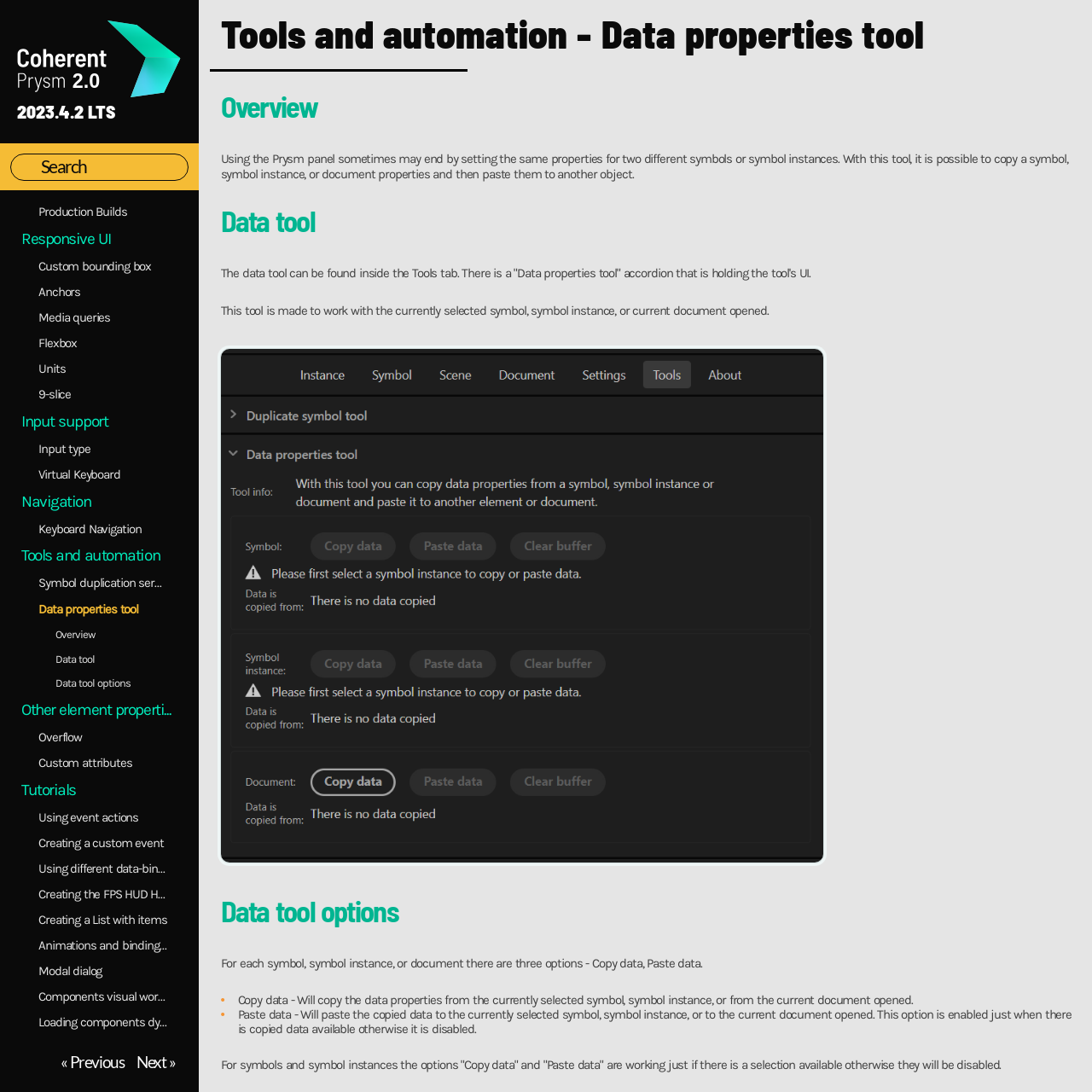Identify the bounding box coordinates of the clickable region necessary to fulfill the following instruction: "Go to Data properties tool". The bounding box coordinates should be four float numbers between 0 and 1, i.e., [left, top, right, bottom].

[0.02, 0.546, 0.182, 0.571]